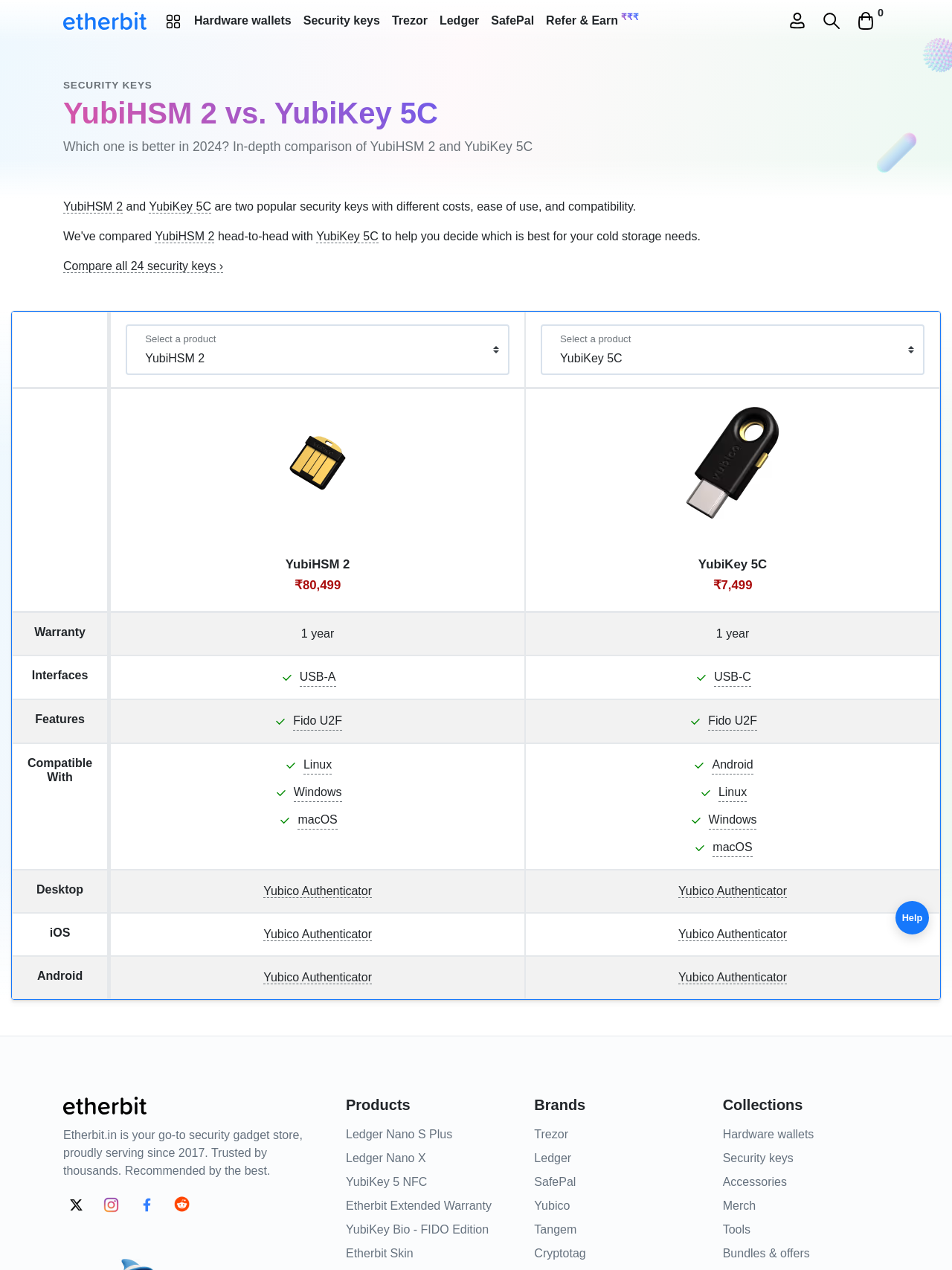Give a detailed account of the webpage's layout and content.

The webpage is a comparison page for two security keys, YubiHSM 2 and YubiKey 5C, on the Etherbit.in website. At the top, there is a logo and a navigation menu with links to the homepage, hardware wallets, security keys, and other categories. Below the navigation menu, there is a heading "YubiHSM 2 vs. YubiKey 5C" followed by a brief description of the comparison.

The main content of the page is a table comparing the features of the two security keys. The table has several rows, each comparing a specific feature such as warranty, interfaces, features, and compatible operating systems. Each row has two columns, one for YubiHSM 2 and one for YubiKey 5C. The table also includes images of the two security keys.

Above the table, there are links to compare all 24 security keys and to select a product. There are also two paragraphs of text describing the two security keys and their differences.

At the bottom of the page, there are links to the Etherbit.in homepage, hardware wallets, security keys, and other categories, as well as a search bar and a link to the user's account.